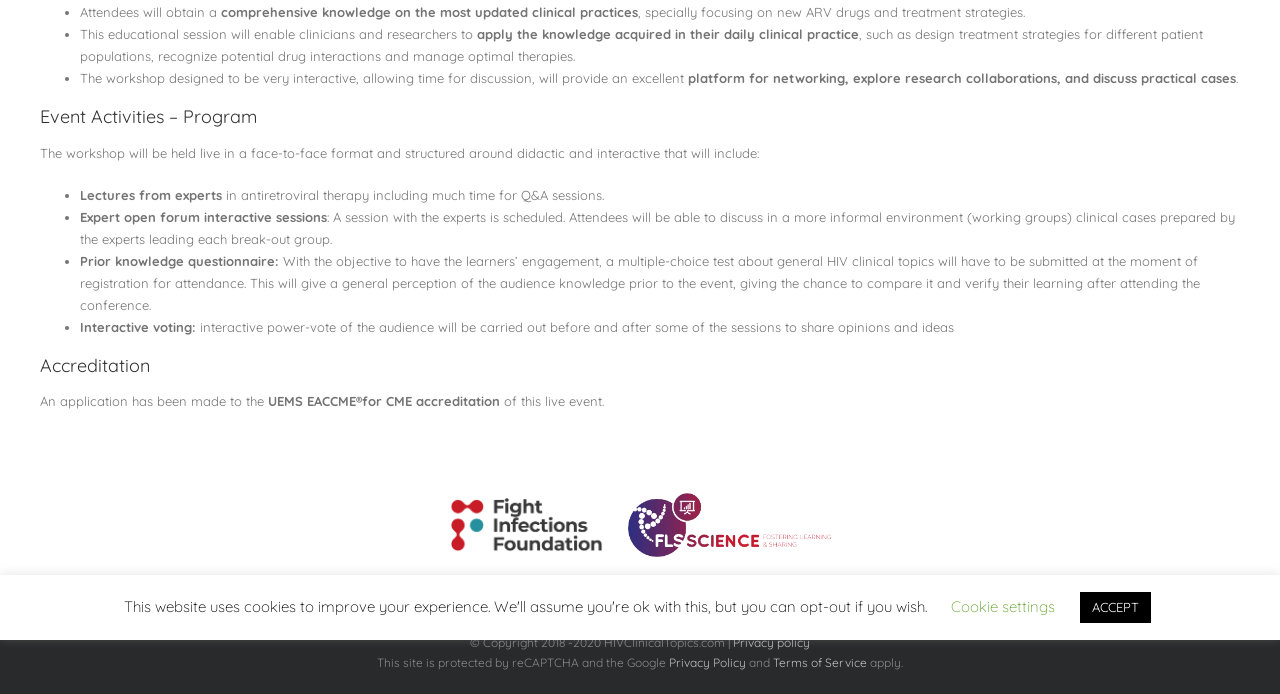Determine the bounding box of the UI component based on this description: "Privacy Policy". The bounding box coordinates should be four float values between 0 and 1, i.e., [left, top, right, bottom].

[0.523, 0.944, 0.583, 0.966]